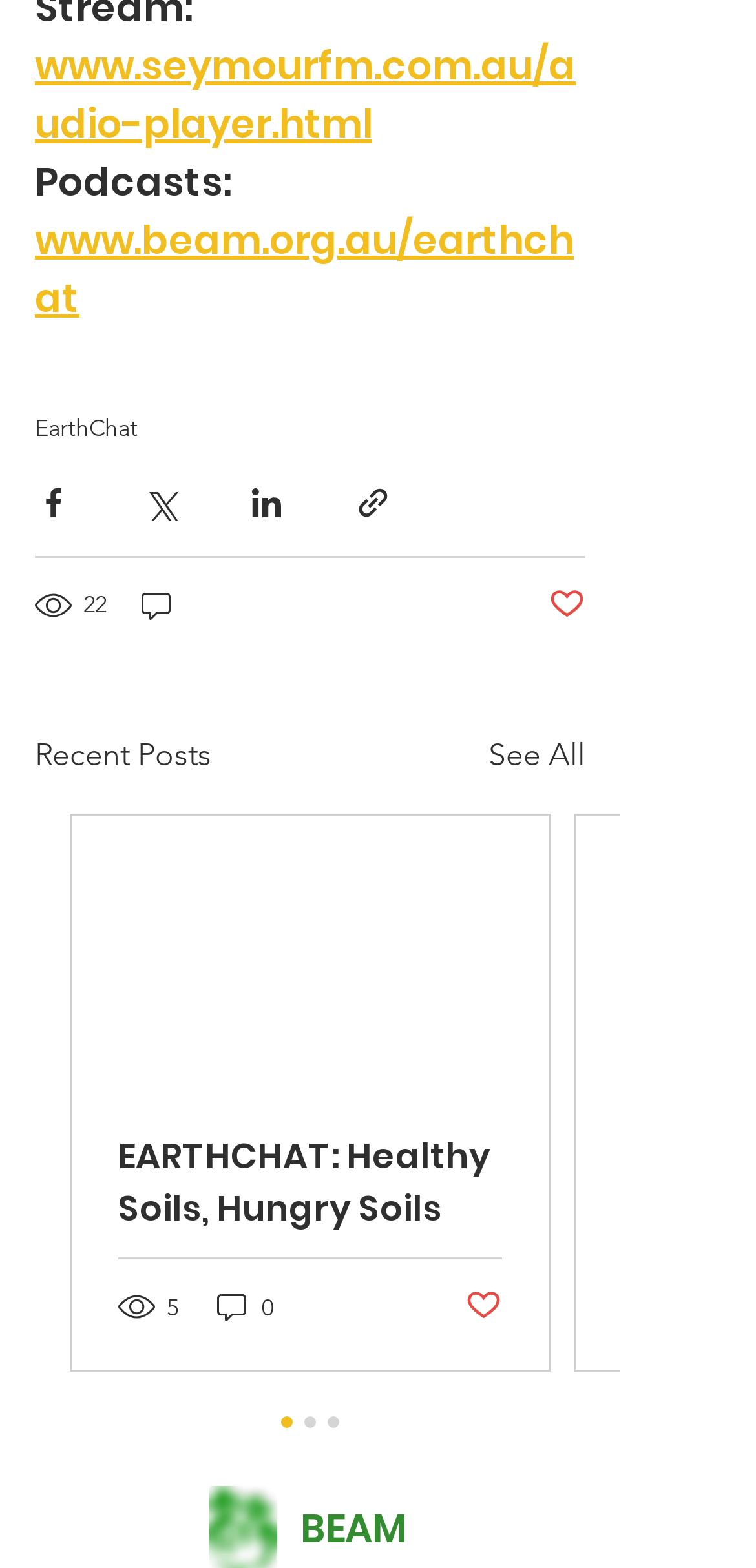Refer to the element description See All and identify the corresponding bounding box in the screenshot. Format the coordinates as (top-left x, top-left y, bottom-right x, bottom-right y) with values in the range of 0 to 1.

[0.646, 0.467, 0.774, 0.497]